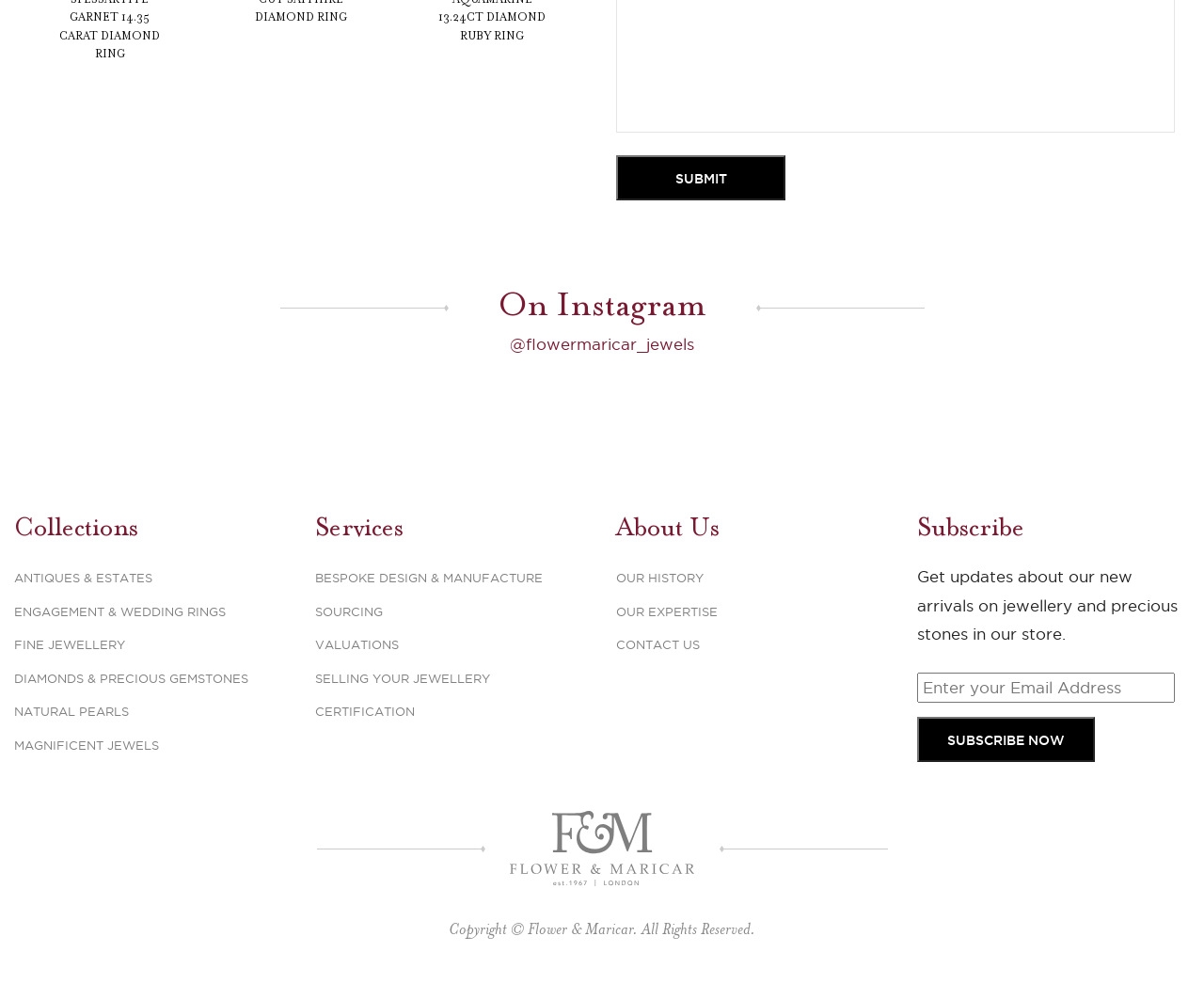Locate the bounding box of the UI element described by: "Our Expertise" in the given webpage screenshot.

[0.512, 0.614, 0.596, 0.628]